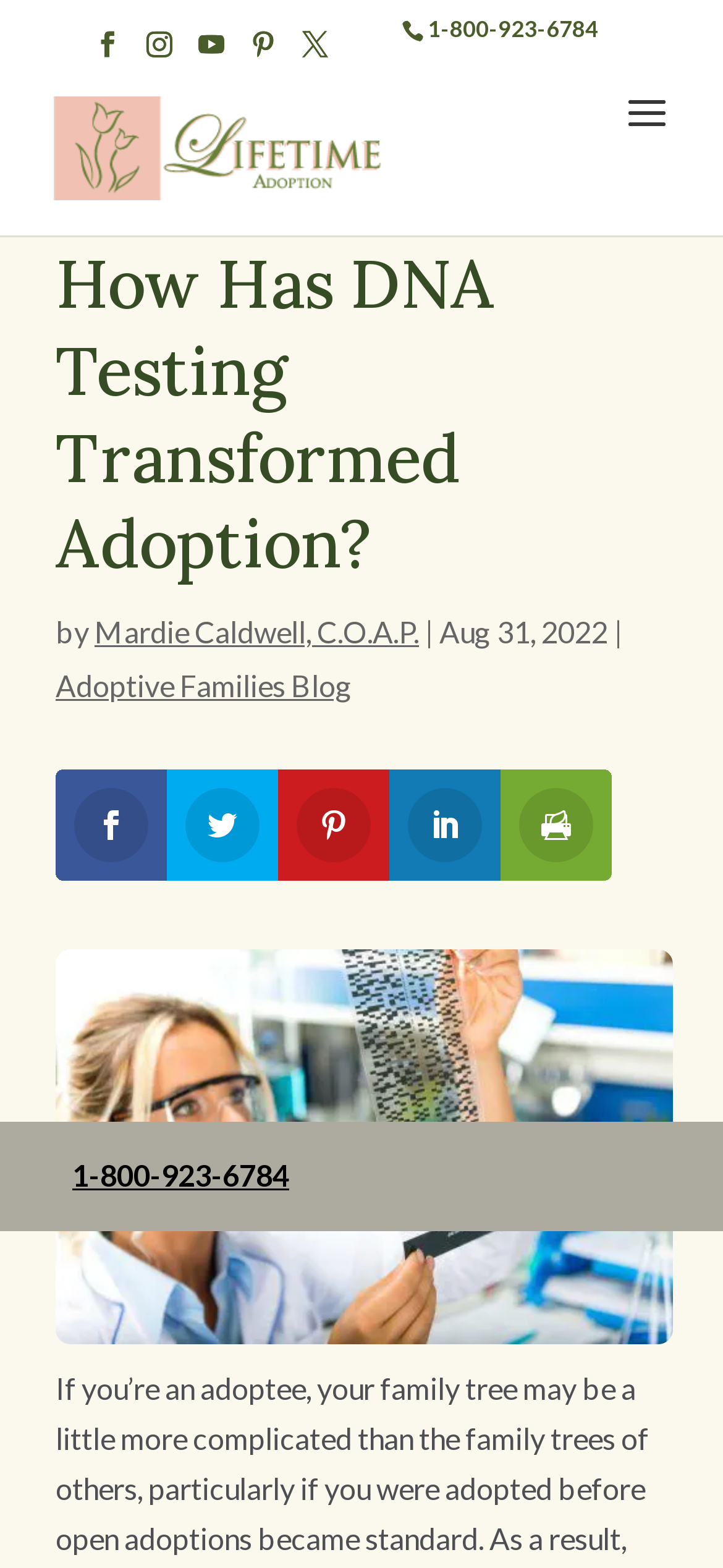What is the topic of the article?
Could you answer the question in a detailed manner, providing as much information as possible?

I inferred the topic of the article by reading the title 'How Has DNA Testing Transformed Adoption?' and looking at the image of a scientist looking at DNA testing, which suggests that the article is about DNA testing in the context of adoption.